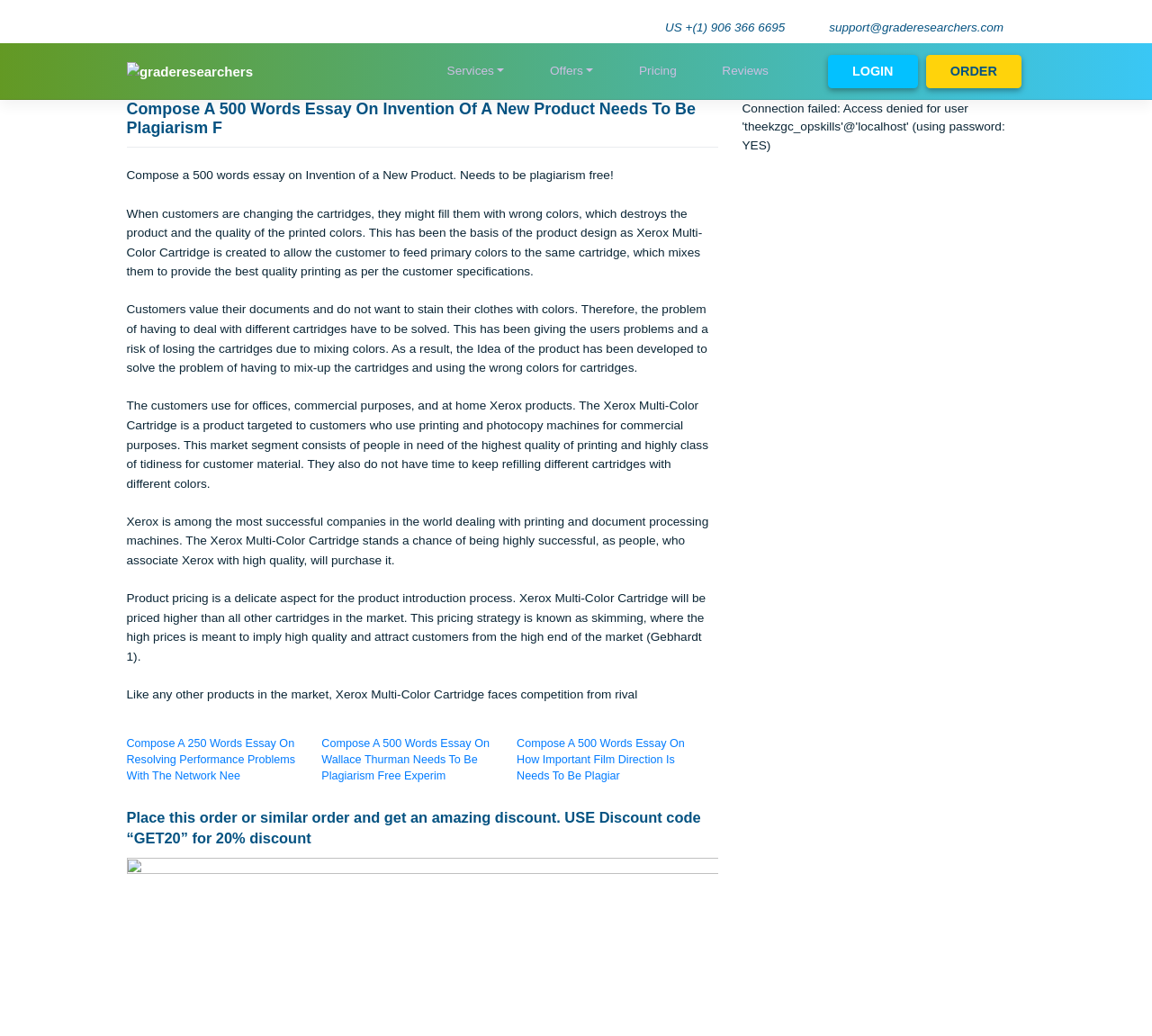Can you provide the bounding box coordinates for the element that should be clicked to implement the instruction: "Contact us"?

None